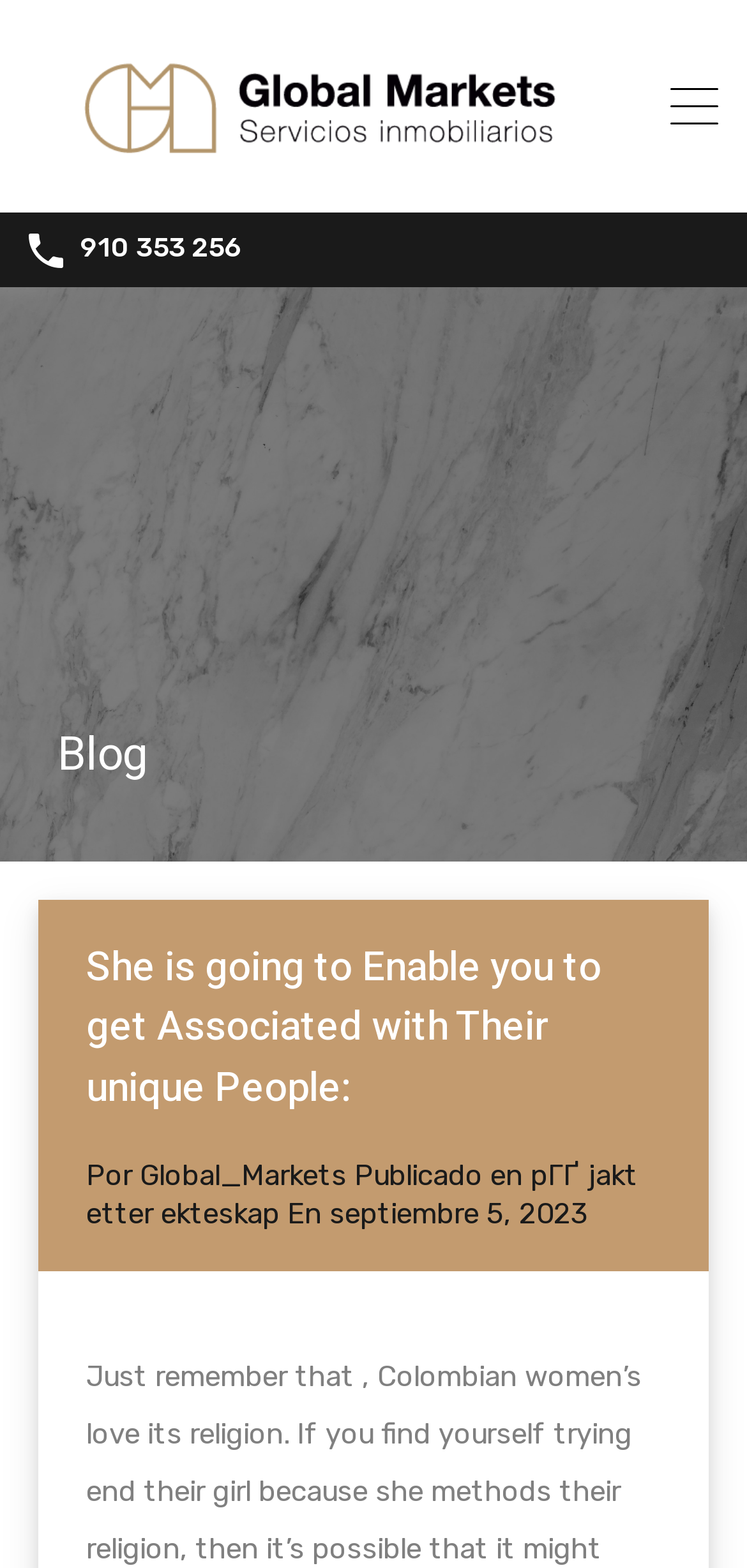Look at the image and give a detailed response to the following question: What is the date of the blog post?

I determined the date of the blog post by looking at the time element with the text 'septiembre 5, 2023', which indicates the date of the blog post.